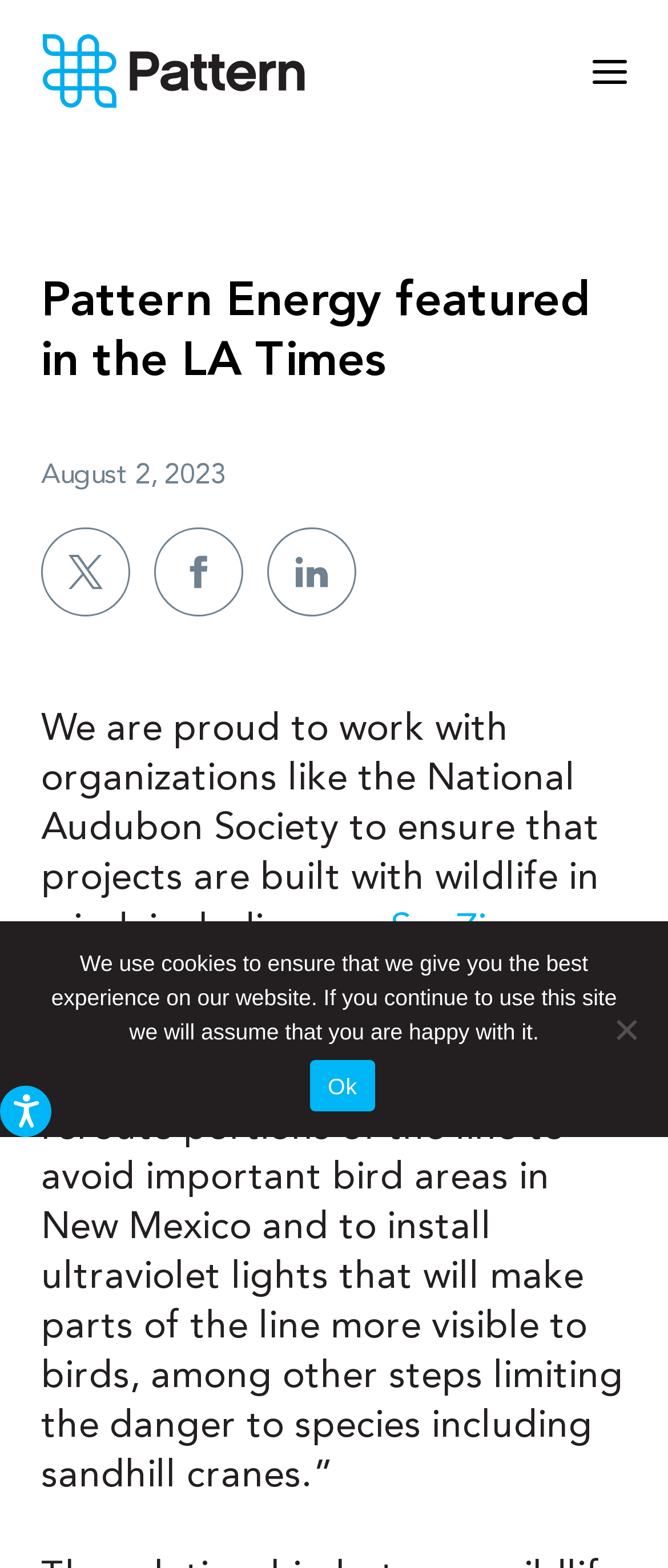Describe in detail what you see on the webpage.

The webpage appears to be an article or news feature about Pattern Energy, with a focus on the company's efforts to develop clean energy infrastructure while considering the impact on wildlife. 

At the top of the page, there is a skip-to-content link and a button for accessibility options. Below this, there is a logo image and a link to the Pattern Energy website. 

The main content of the page is divided into sections. The first section features a heading that reads "Pattern Energy featured in the LA Times" and is accompanied by a date, August 2, 2023. Below this, there are three links, each accompanied by an image. 

The next section of text discusses Pattern Energy's collaboration with organizations like the National Audubon Society to ensure that projects are built with wildlife in mind. This is followed by a link to the SunZia Transmission project and a longer passage of text that describes the company's efforts to mitigate the impact of its projects on bird species, including sandhill cranes. 

At the bottom of the page, there is a cookie notice dialog box that informs users about the website's use of cookies and provides options to accept or decline.